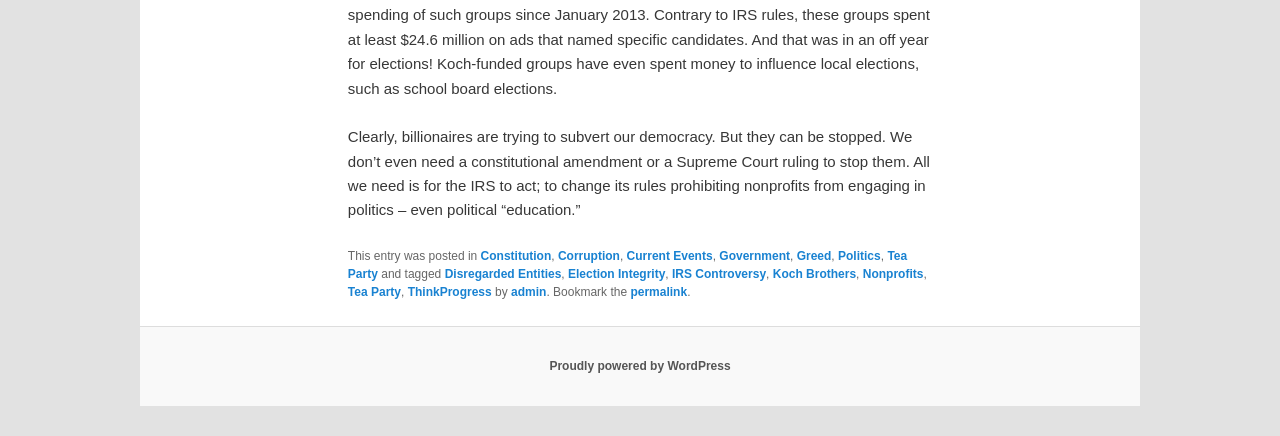Specify the bounding box coordinates for the region that must be clicked to perform the given instruction: "Click on the link to read about Constitution".

[0.375, 0.571, 0.431, 0.604]